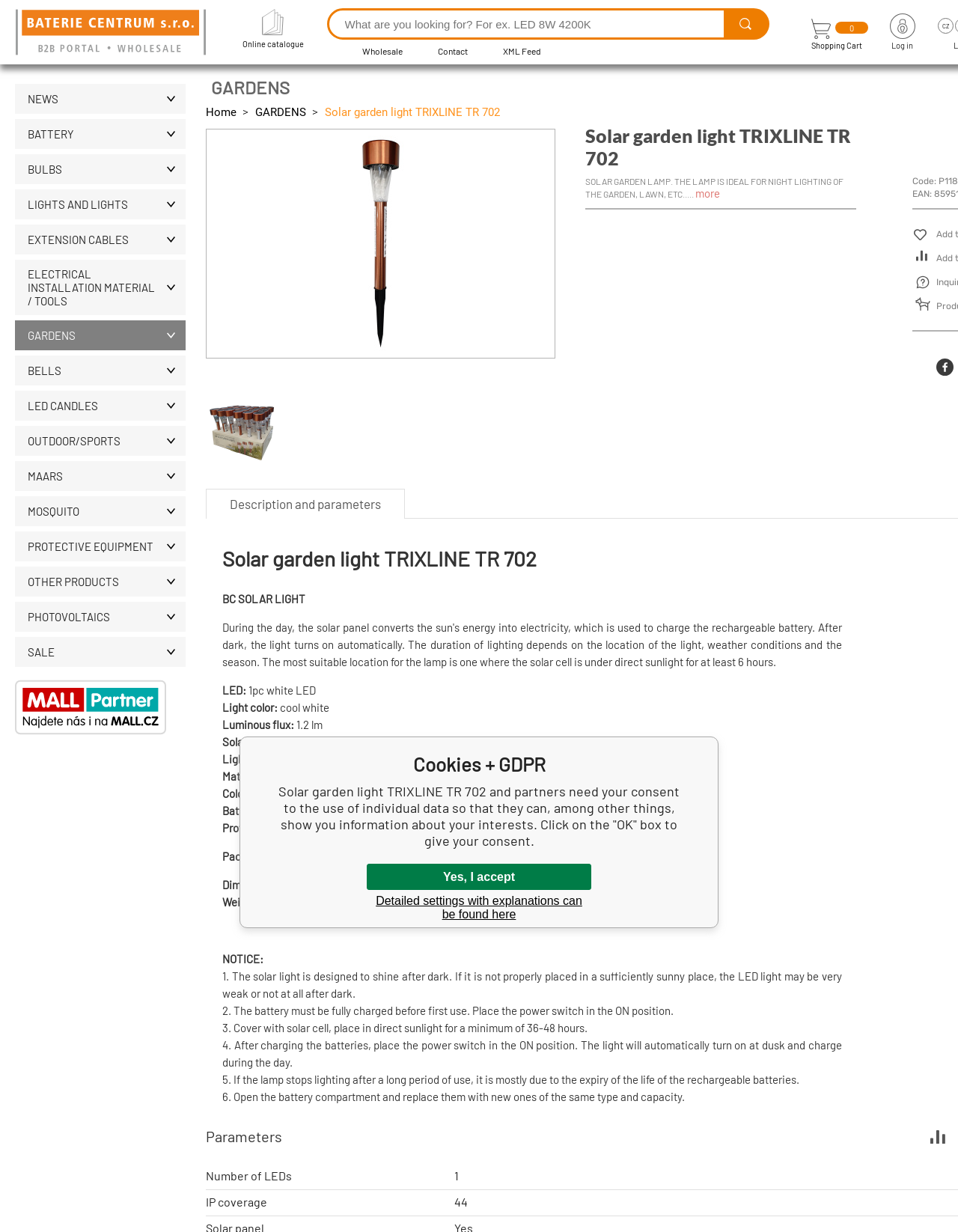Using the element description: "ELECTRICAL INSTALLATION MATERIAL / TOOLS", determine the bounding box coordinates for the specified UI element. The coordinates should be four float numbers between 0 and 1, [left, top, right, bottom].

[0.016, 0.211, 0.194, 0.256]